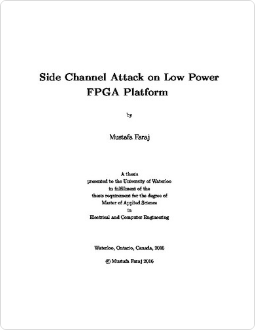Describe all the elements in the image with great detail.

This image features the title page of a thesis titled "Side Channel Attack on Low Power FPGA Platform," authored by Mustafa Faraj. The document outlines a thesis presented to the University of Waterloo, fulfilling the requirements for the degree of Master of Applied Science in Electrical and Computer Engineering. The page includes the university's location, Waterloo, Ontario, Canada, and is dated 2016. The thesis reflects research contributions pertinent to the fields of low-power FPGA technology and associated security concerns, indicating its academic importance and relevance in the context of electronic engineering and computer science.